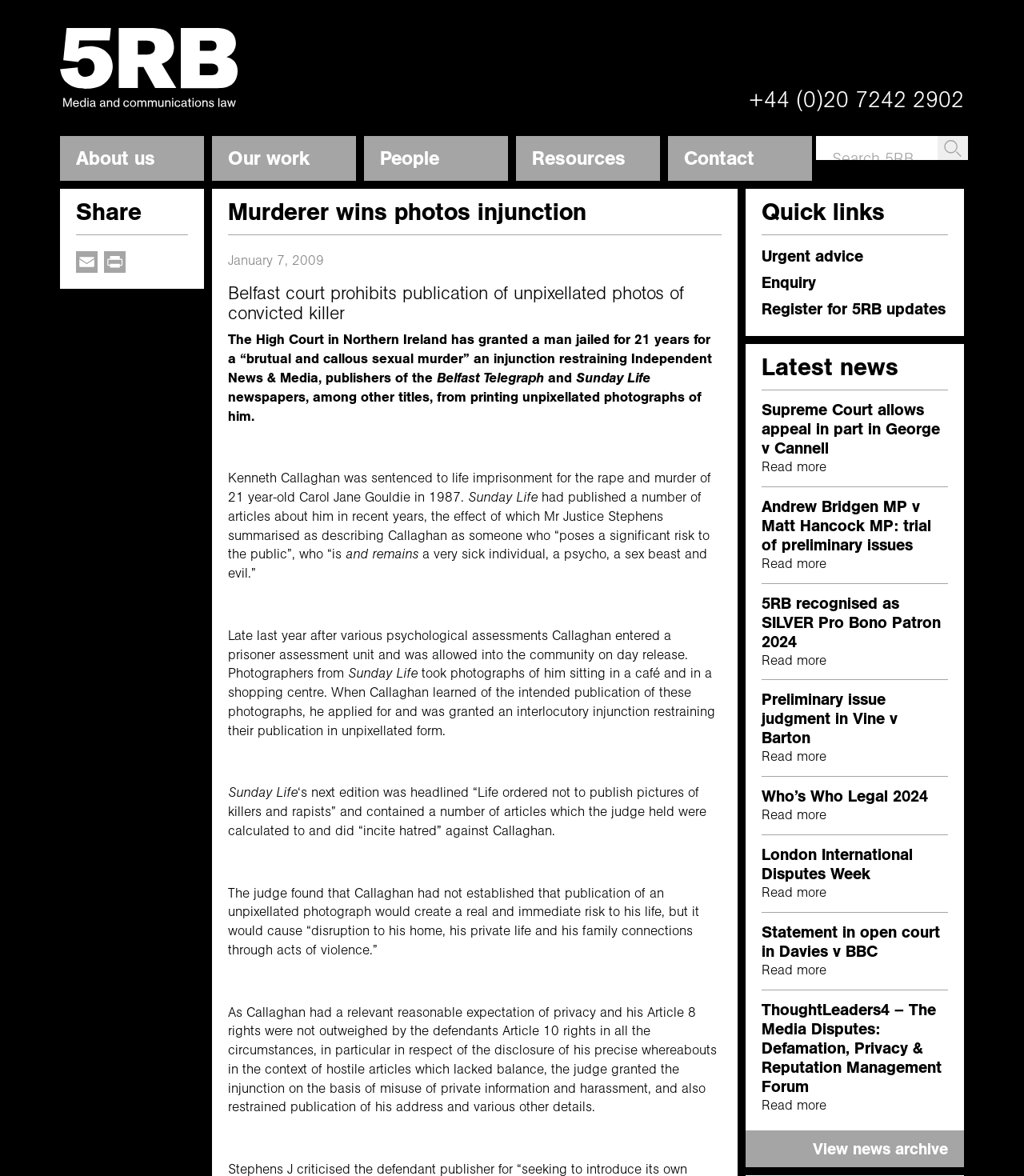Find the bounding box coordinates of the clickable element required to execute the following instruction: "View news archive". Provide the coordinates as four float numbers between 0 and 1, i.e., [left, top, right, bottom].

[0.728, 0.961, 0.941, 0.993]